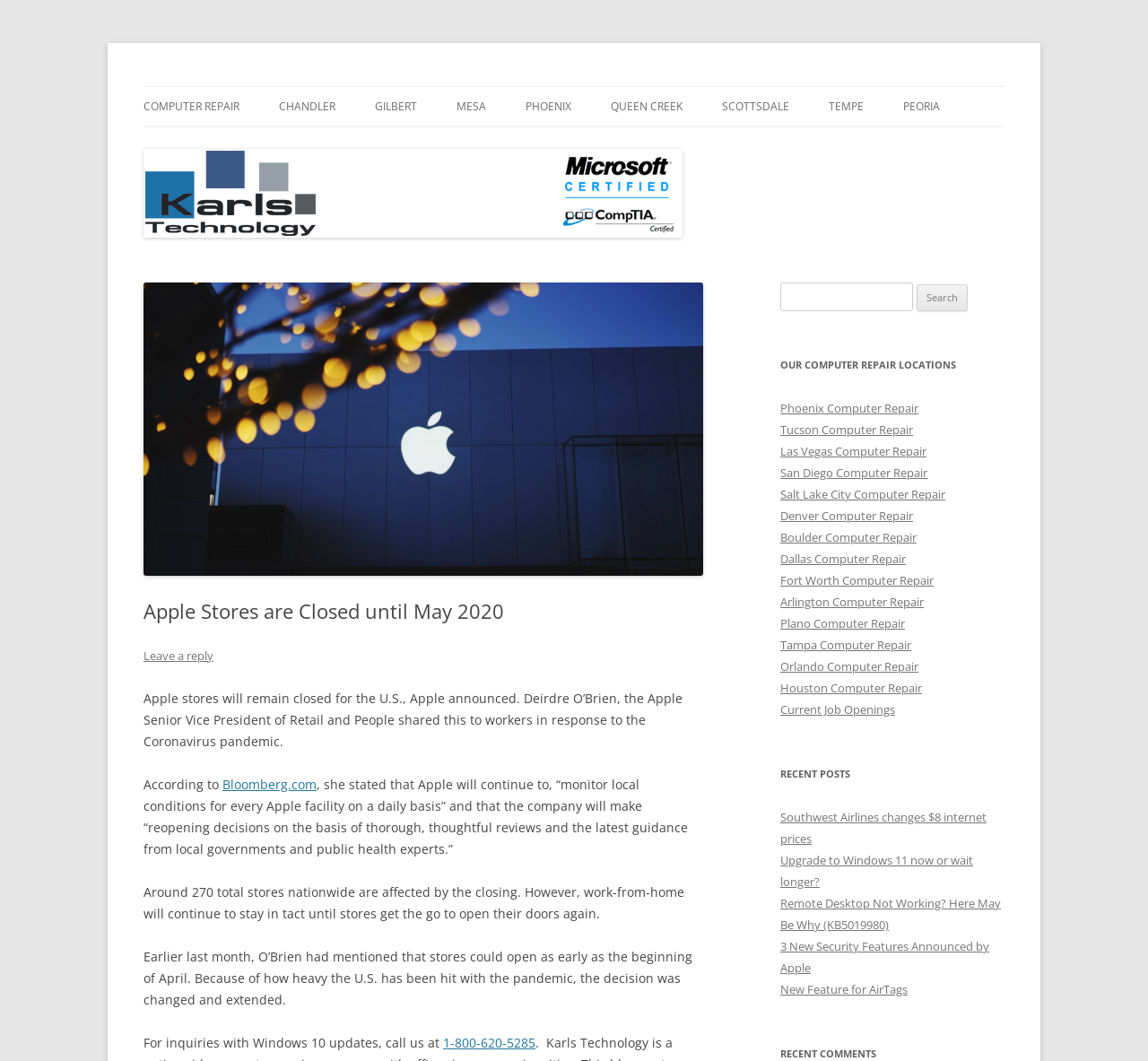Show the bounding box coordinates of the element that should be clicked to complete the task: "Call the phone number for Windows 10 updates".

[0.386, 0.974, 0.466, 0.99]